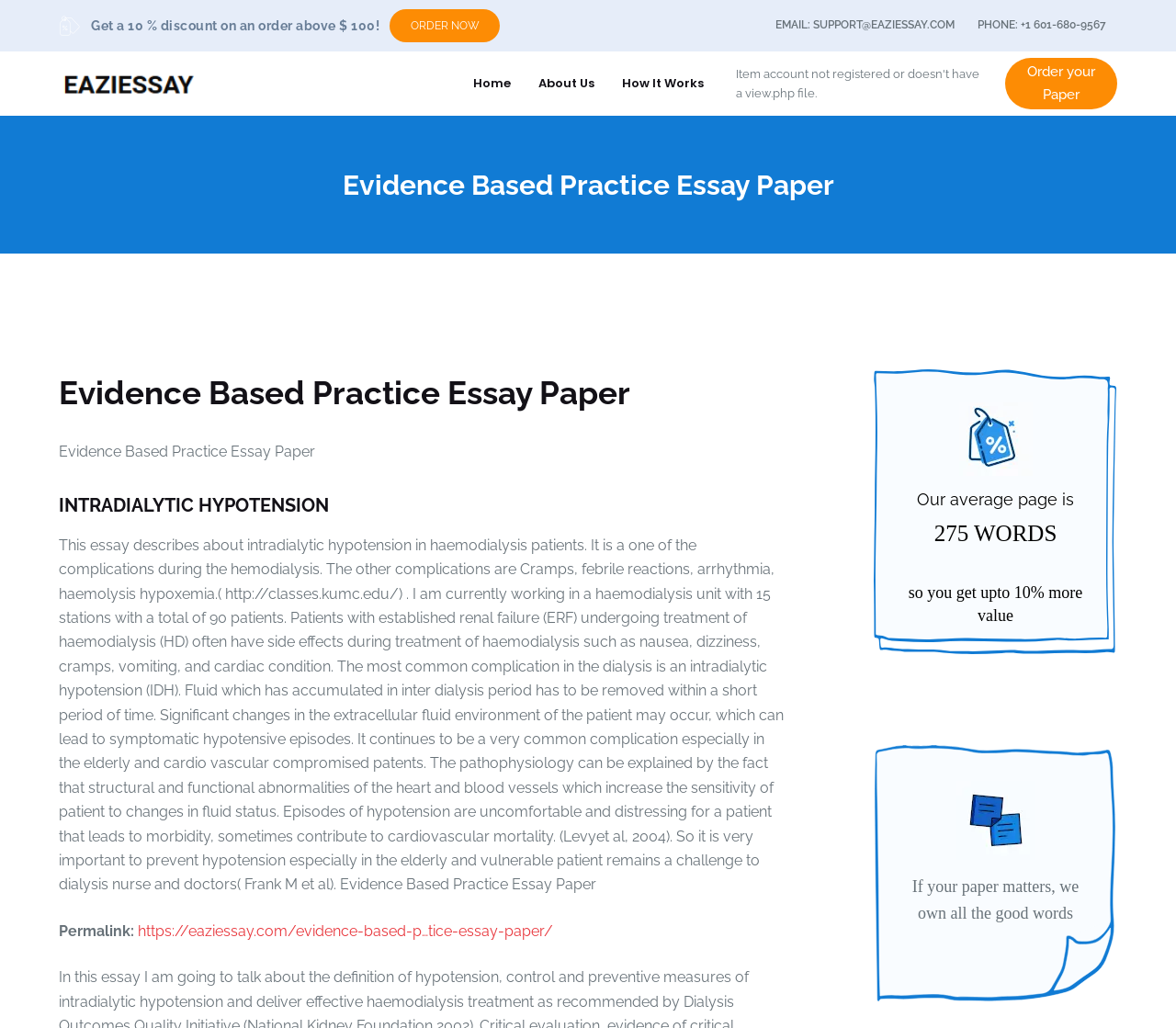Create an elaborate caption that covers all aspects of the webpage.

The webpage is about an essay paper on evidence-based practice, specifically on intradialytic hypotension in hemodialysis patients. At the top, there is a link to skip to the content, followed by an image of a price and a promotional text offering a 10% discount on orders above $100. Below this, there is a call-to-action button to order now.

On the top-right corner, there is a navigation menu with links to email and phone support. Below this, there is a logo of Eaziessay, which is also a link. On the top-left corner, there is another navigation menu with links to home, about us, and how it works.

The main content of the webpage is a heading that reads "Evidence Based Practice Essay Paper" followed by a lengthy text that describes the essay's topic, which is intradialytic hypotension in hemodialysis patients. The text explains the complications of hemodialysis, including nausea, dizziness, and cardiac conditions, and highlights the importance of preventing hypotension, especially in elderly and vulnerable patients.

Below the main text, there is a permalink and a link to the essay paper. On the right side, there is an image of a 300-word page, followed by a text that explains that the average page is 275 words, and that customers can get up to 10% more value. There is also an image of "Good Words" with a text that reads "If your paper matters, we own all the good words". At the bottom-right corner, there is a link to order a paper.